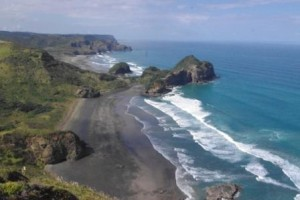What is the condition of the waves on the beach?
Look at the image and respond with a one-word or short-phrase answer.

gentle